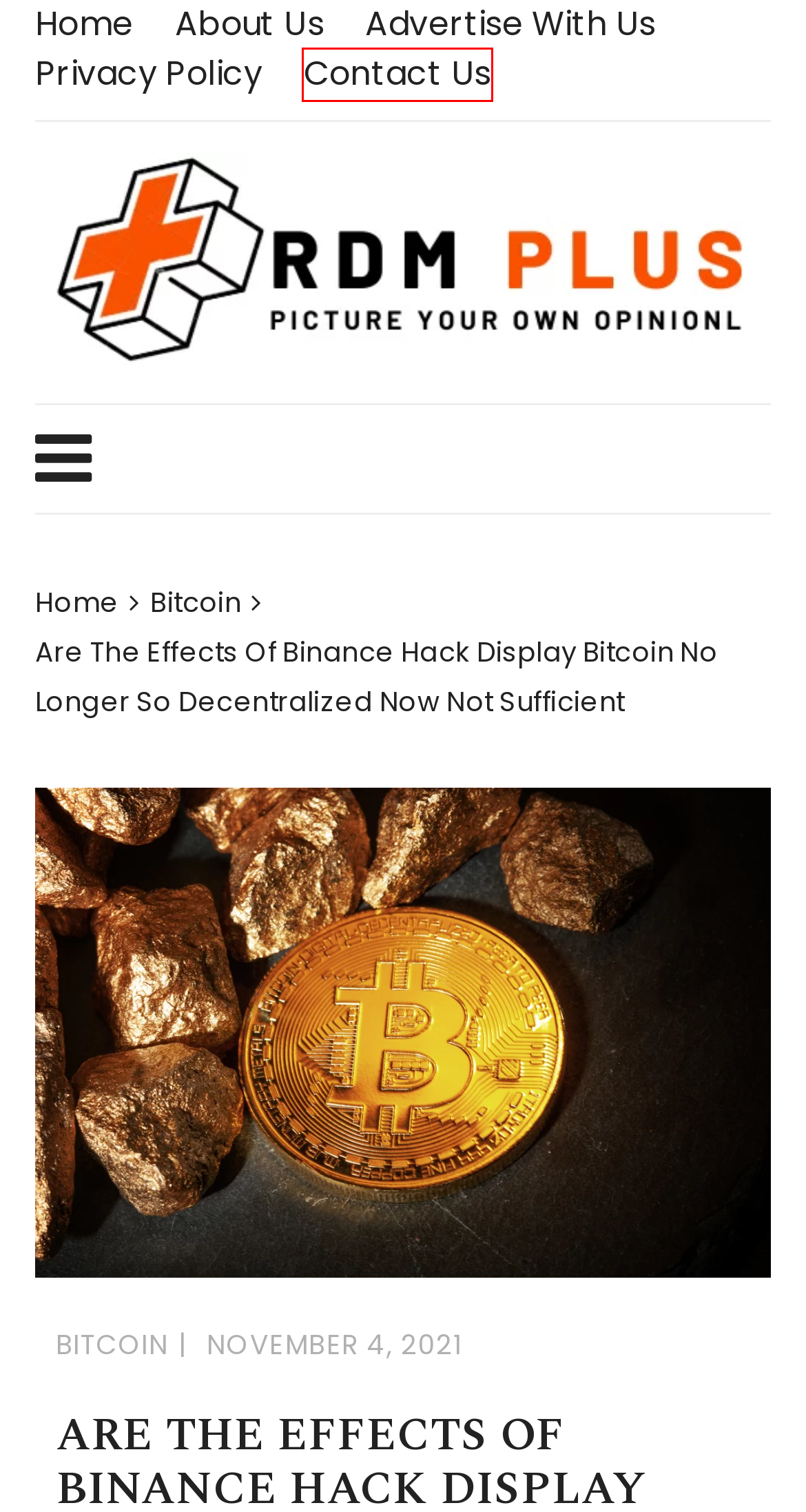You are provided with a screenshot of a webpage where a red rectangle bounding box surrounds an element. Choose the description that best matches the new webpage after clicking the element in the red bounding box. Here are the choices:
A. RDM Plus - Picture Your Own Opinion
B. About us - RDM Plus
C. Everything You Need To Know About The MP3 Juice App And MP3 Juice Downloads - RDM Plus
D. Contact us - RDM Plus
E. Advertise with us - RDM Plus
F. Privacy Policy - RDM Plus
G. Bitcoin - RDM Plus
H. Crafting Press Releases For Different Industries: A How-To - RDM Plus

D